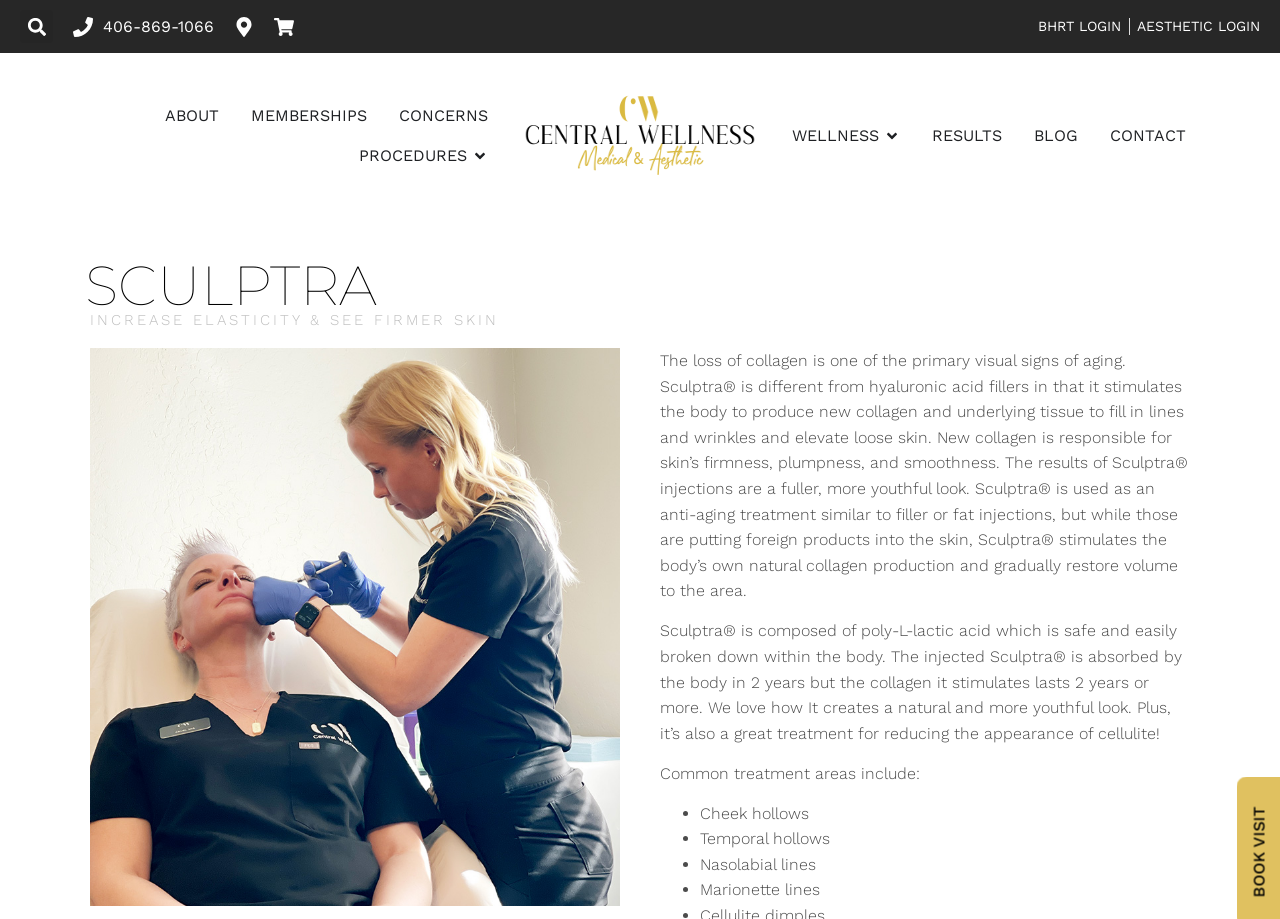Show me the bounding box coordinates of the clickable region to achieve the task as per the instruction: "View procedures".

[0.28, 0.156, 0.365, 0.182]